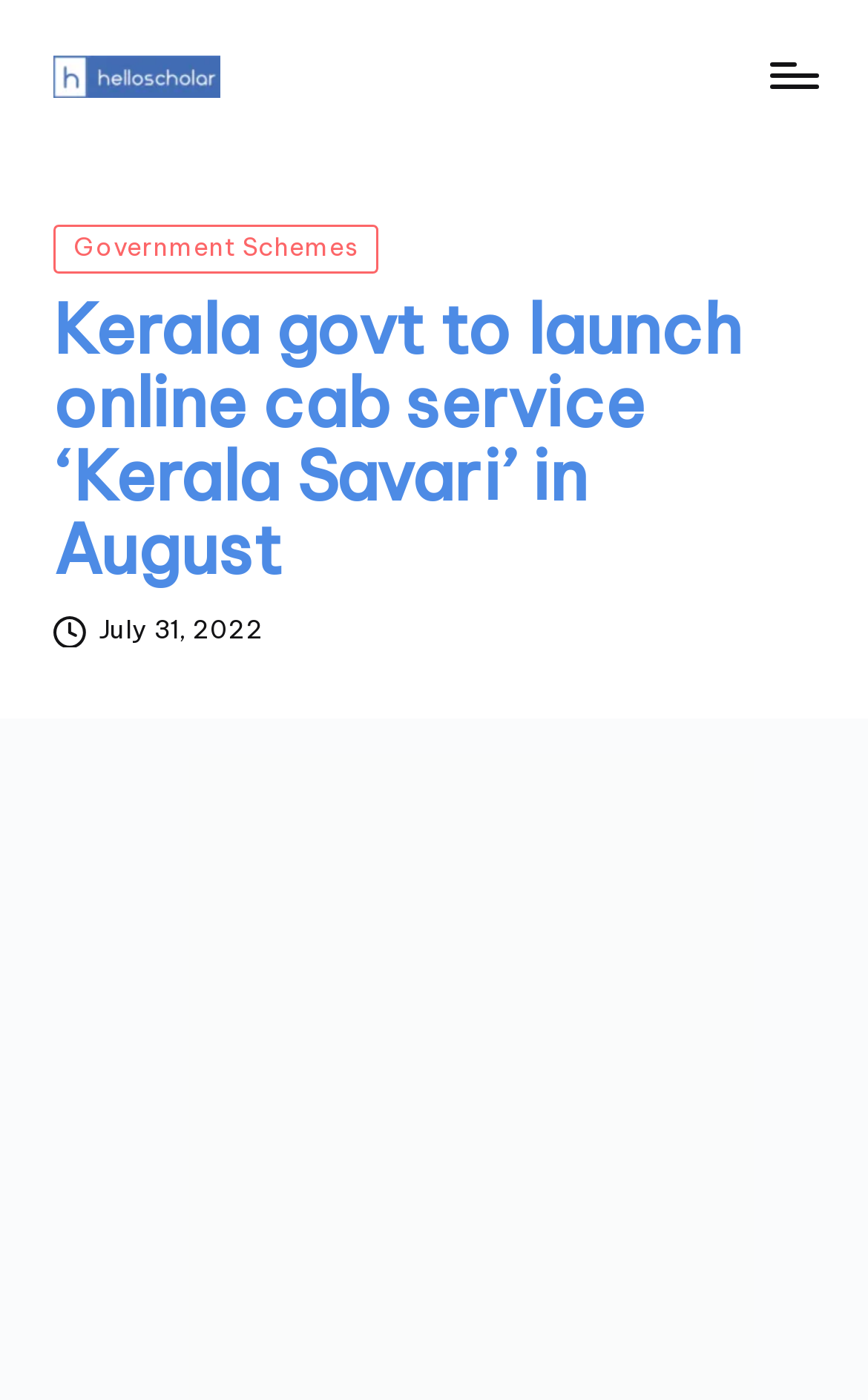Provide a single word or phrase answer to the question: 
What is the bounding box coordinate of the news article heading?

[0.062, 0.21, 0.938, 0.42]